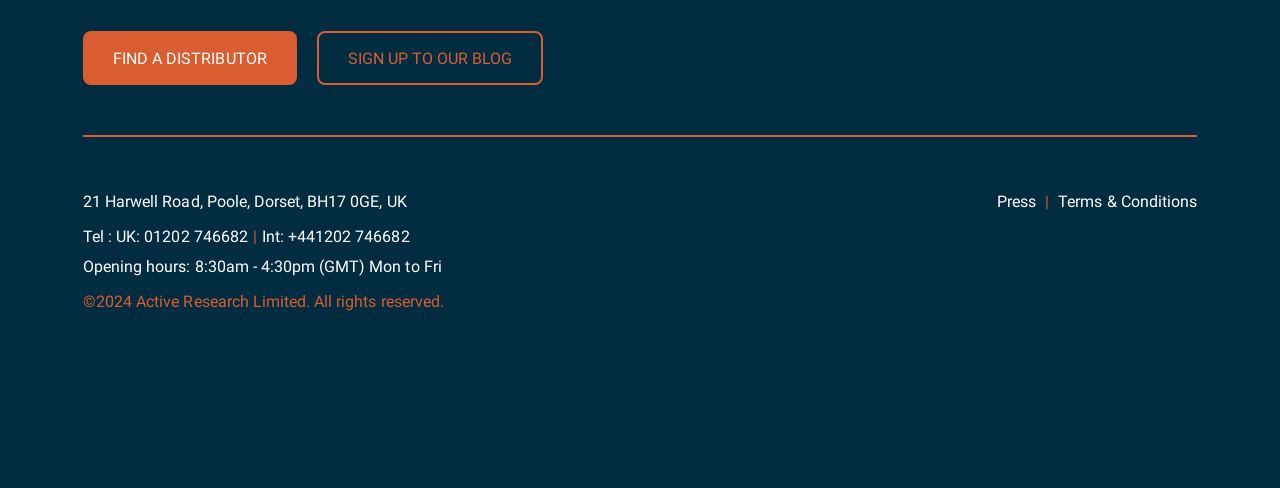Please specify the bounding box coordinates of the element that should be clicked to execute the given instruction: 'View contact information'. Ensure the coordinates are four float numbers between 0 and 1, expressed as [left, top, right, bottom].

[0.065, 0.394, 0.318, 0.432]